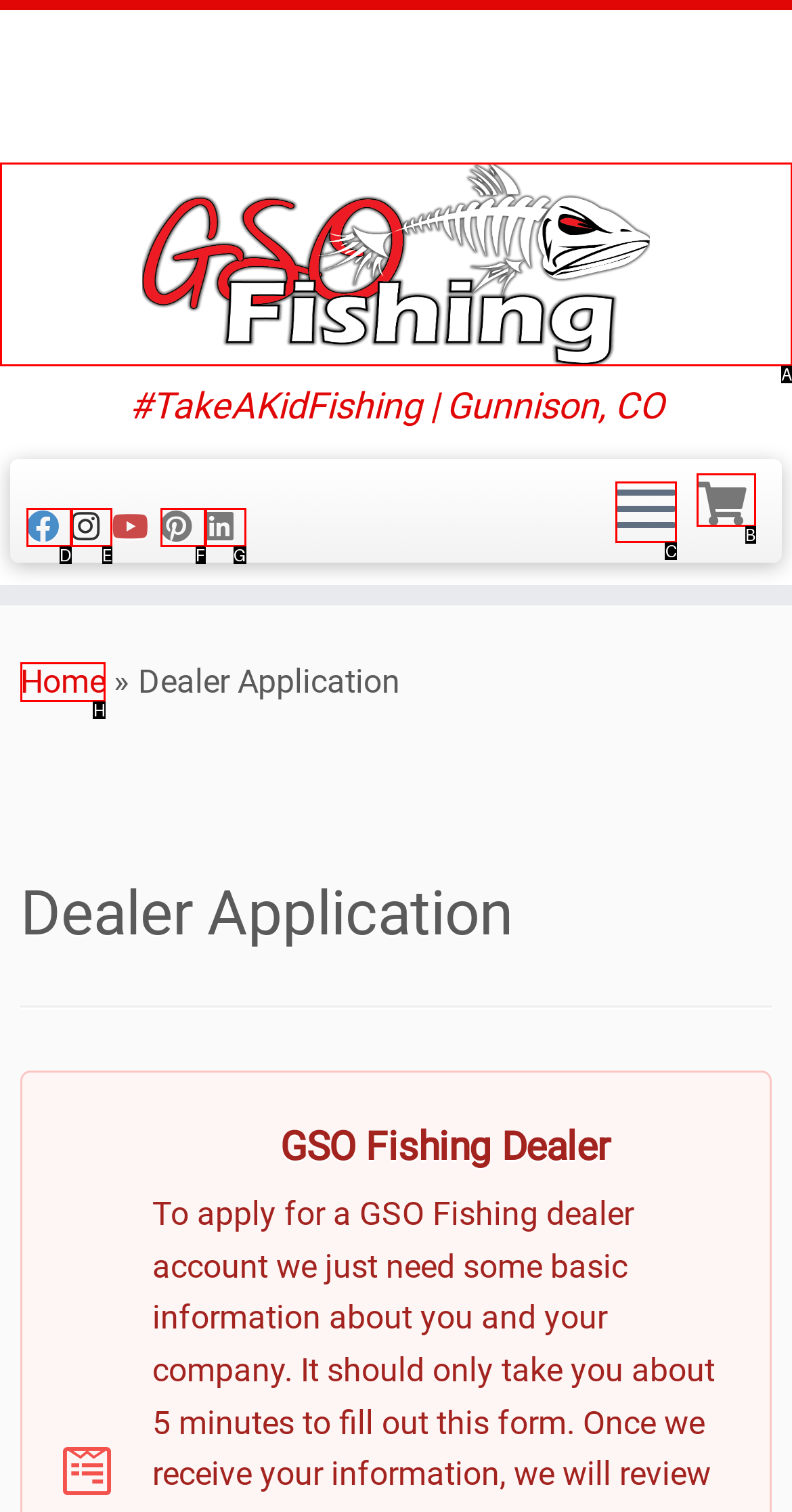Identify the correct UI element to click on to achieve the task: Read related article about The Flash Movie Trailer. Provide the letter of the appropriate element directly from the available choices.

None